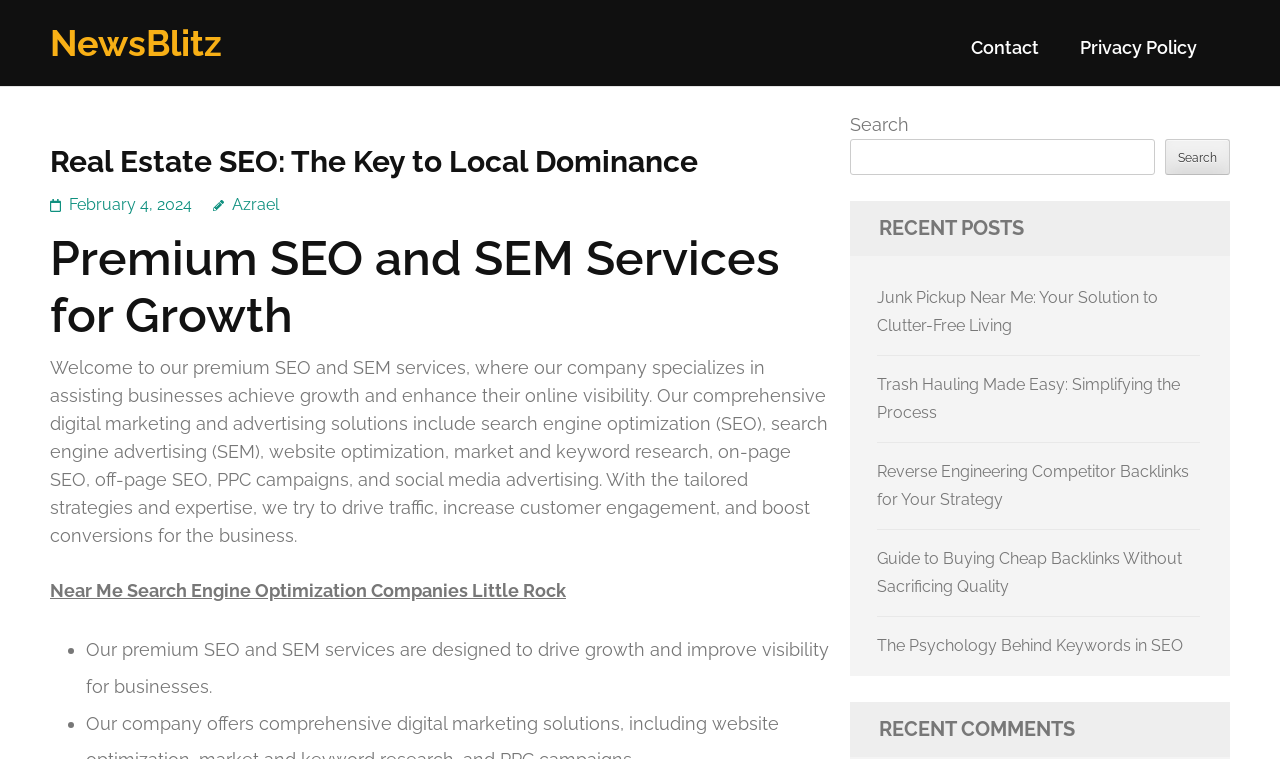Identify the bounding box coordinates necessary to click and complete the given instruction: "Search for something".

[0.664, 0.146, 0.961, 0.231]